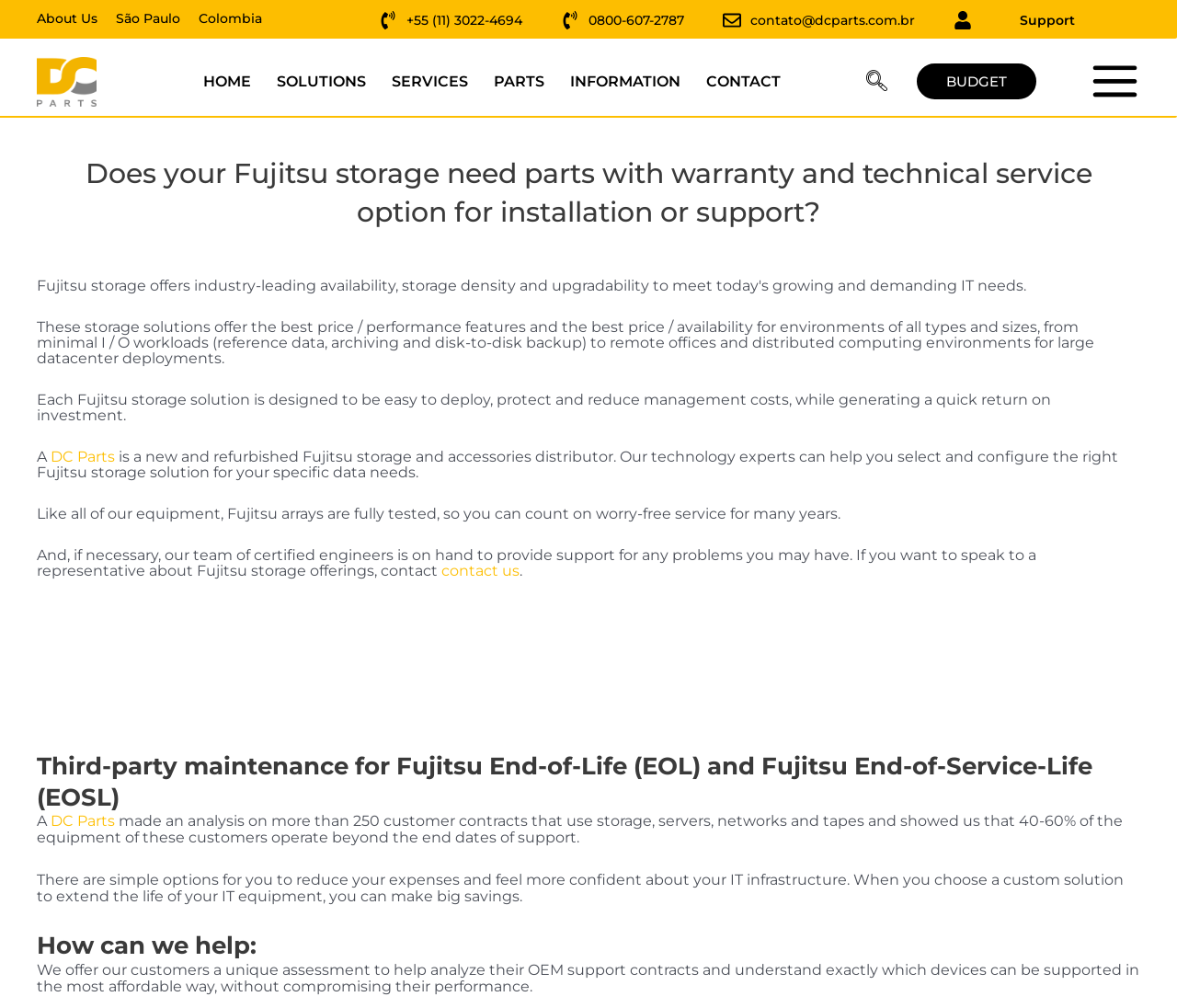By analyzing the image, answer the following question with a detailed response: What is the purpose of the assessment offered by the website?

The website mentions that it offers a unique assessment to help analyze OEM support contracts and understand which devices can be supported in the most affordable way. This indicates that the purpose of the assessment is to help customers optimize their support contracts and reduce costs.